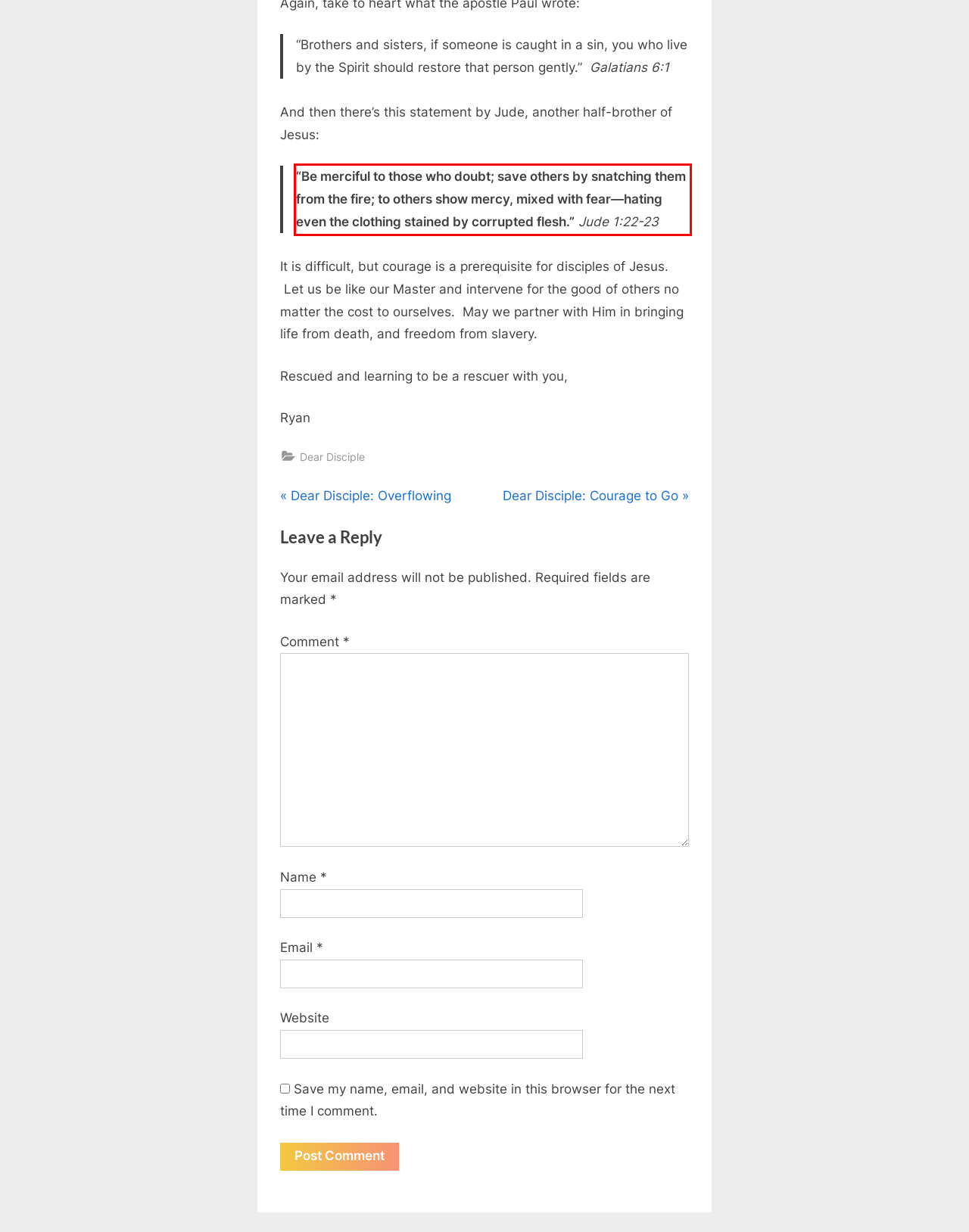You are given a screenshot with a red rectangle. Identify and extract the text within this red bounding box using OCR.

“Be merciful to those who doubt; save others by snatching them from the fire; to others show mercy, mixed with fear—hating even the clothing stained by corrupted flesh.” Jude 1:22-23